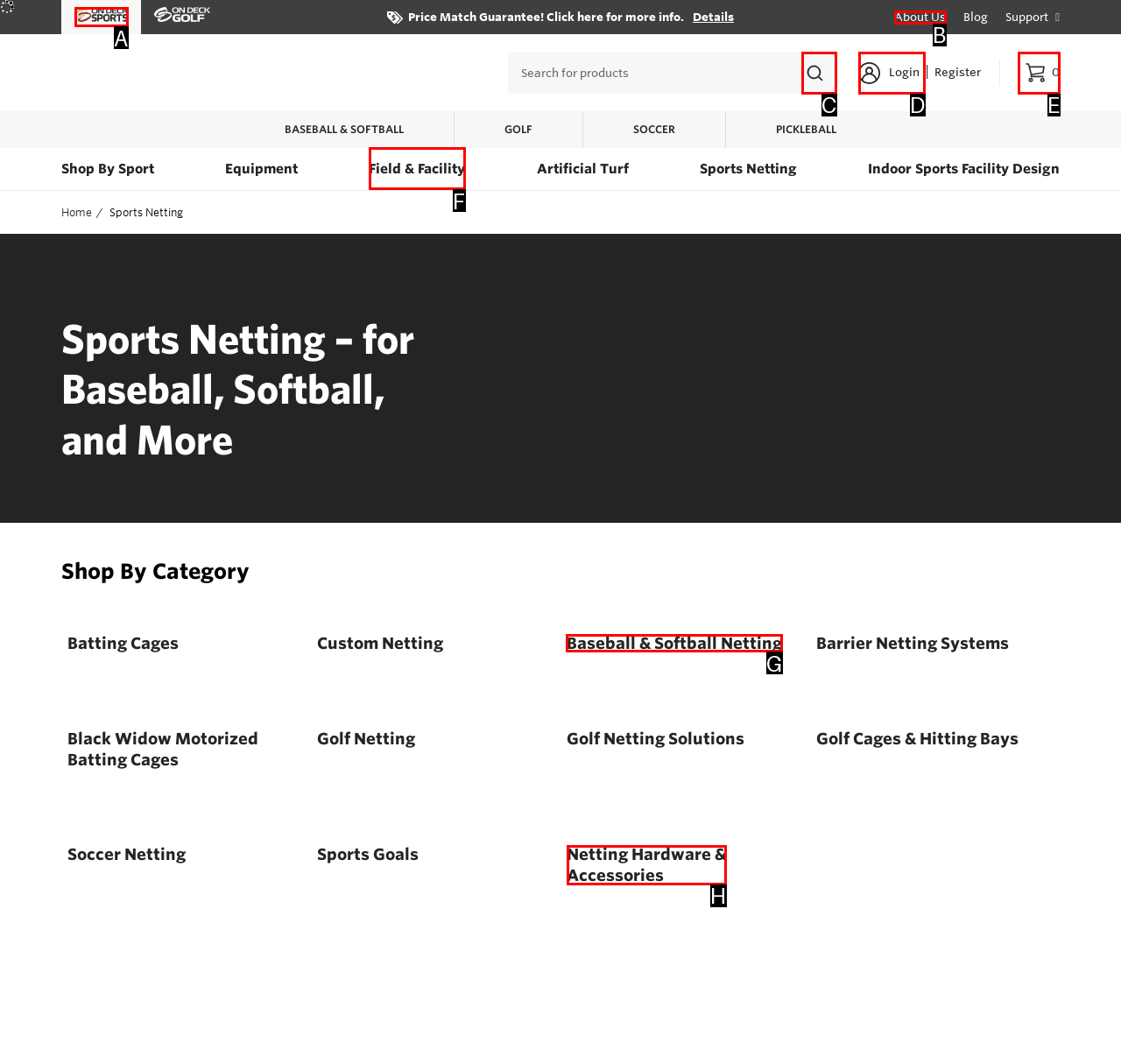Select the proper HTML element to perform the given task: Explore sports netting for baseball and softball Answer with the corresponding letter from the provided choices.

G